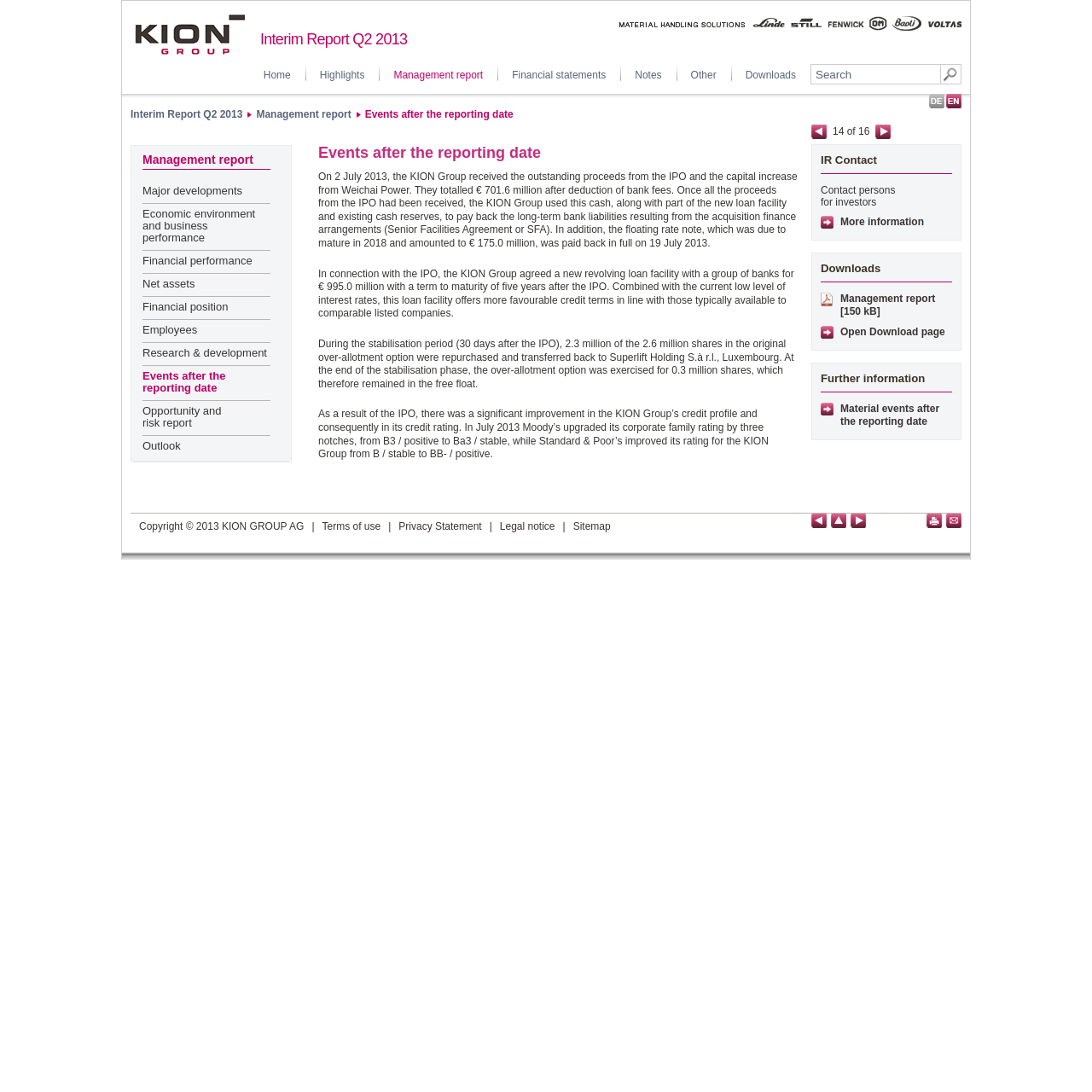Identify the bounding box coordinates for the region of the element that should be clicked to carry out the instruction: "Download Management report". The bounding box coordinates should be four float numbers between 0 and 1, i.e., [left, top, right, bottom].

[0.752, 0.268, 0.872, 0.291]